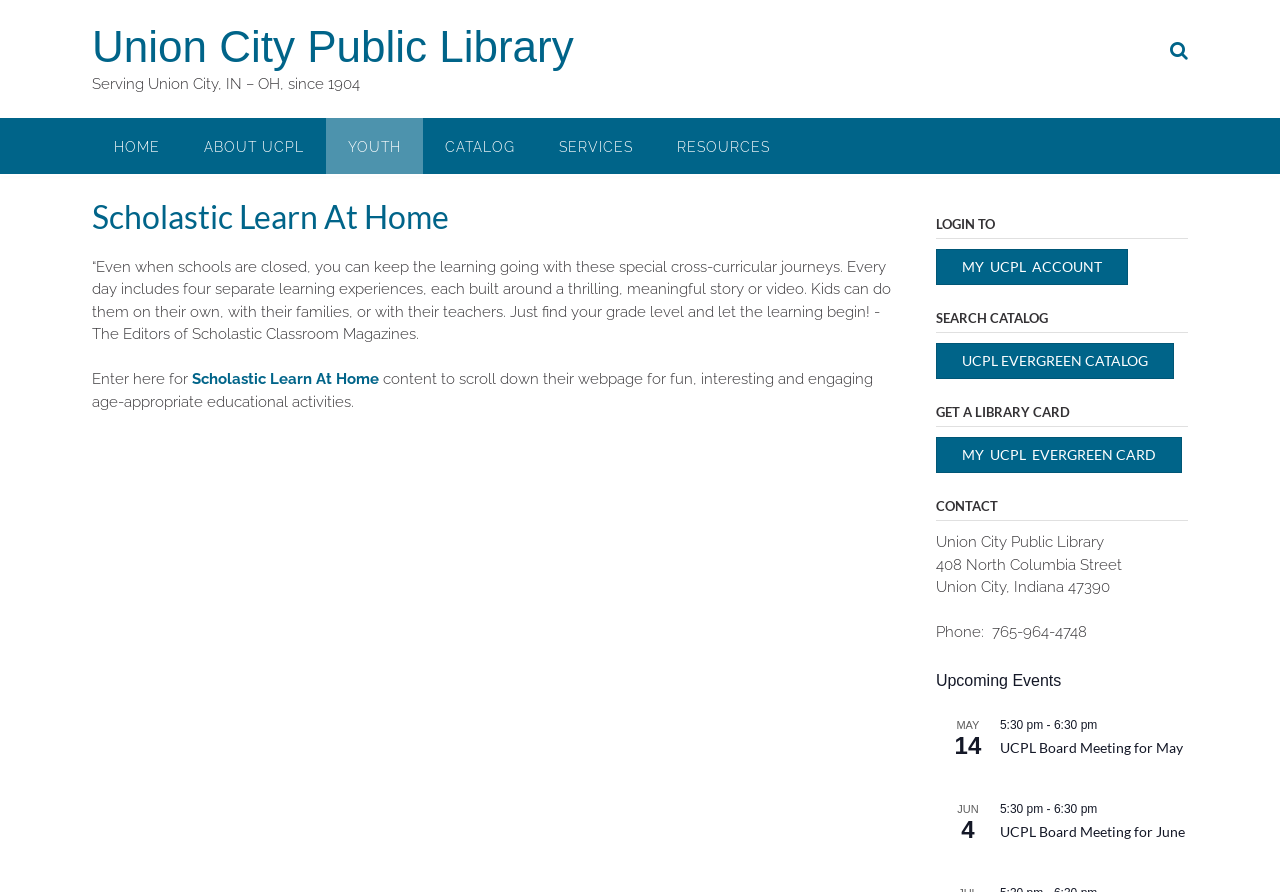Respond to the following question using a concise word or phrase: 
What is the phone number of the library?

765-964-4748